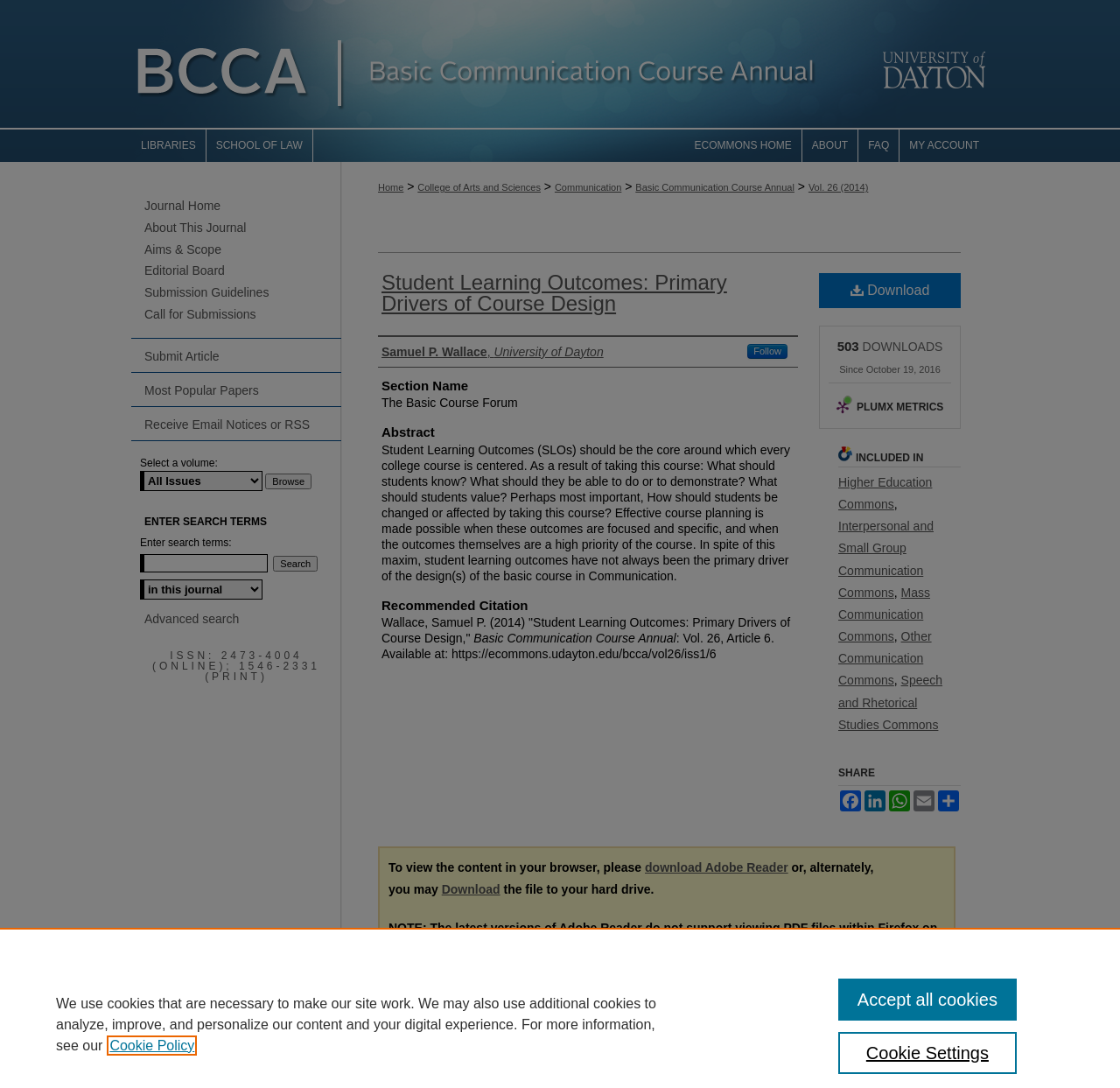Present a detailed account of what is displayed on the webpage.

This webpage is about an academic article titled "Student Learning Outcomes: Primary Drivers of Course Design" by Samuel P. Wallace. At the top of the page, there is a navigation menu with links to "Menu", "Basic Communication Course Annual", "University of Dayton", and other options. Below this menu, there is a breadcrumb navigation section that shows the current location of the article within the website.

The main content of the page is divided into several sections. The first section is the article title, followed by a section titled "Authors" that lists the author's name and affiliation. The next section is "Section Name", which displays the title "The Basic Course Forum". 

The "Abstract" section provides a summary of the article, which discusses the importance of student learning outcomes in course design. The article argues that effective course planning is made possible when these outcomes are focused and specific, and when the outcomes themselves are a high priority of the course.

Below the abstract, there are sections for "Recommended Citation", which provides the citation information for the article, and "INCLUDED IN", which lists the categories that the article belongs to, such as "Higher Education Commons" and "Mass Communication Commons".

On the right side of the page, there are links to download the article, view its metrics, and share it on social media platforms. There is also a section that displays the number of downloads and the date when the article was last downloaded.

At the bottom of the page, there are links to "Journal Home", "About This Journal", and other related pages. There is also a search bar that allows users to enter search terms to find other articles.